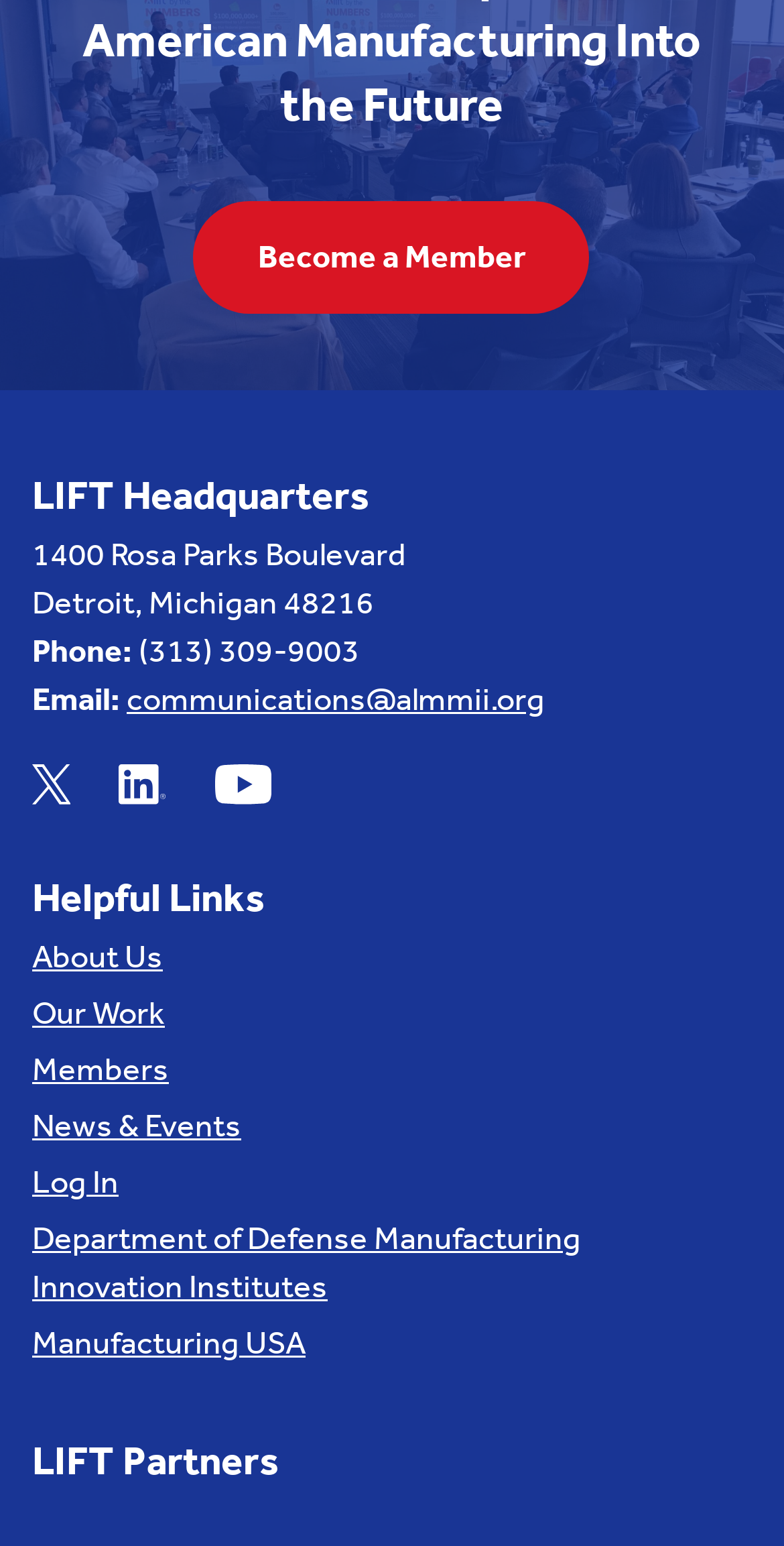Please find the bounding box coordinates of the element's region to be clicked to carry out this instruction: "Log In".

[0.041, 0.75, 0.151, 0.781]